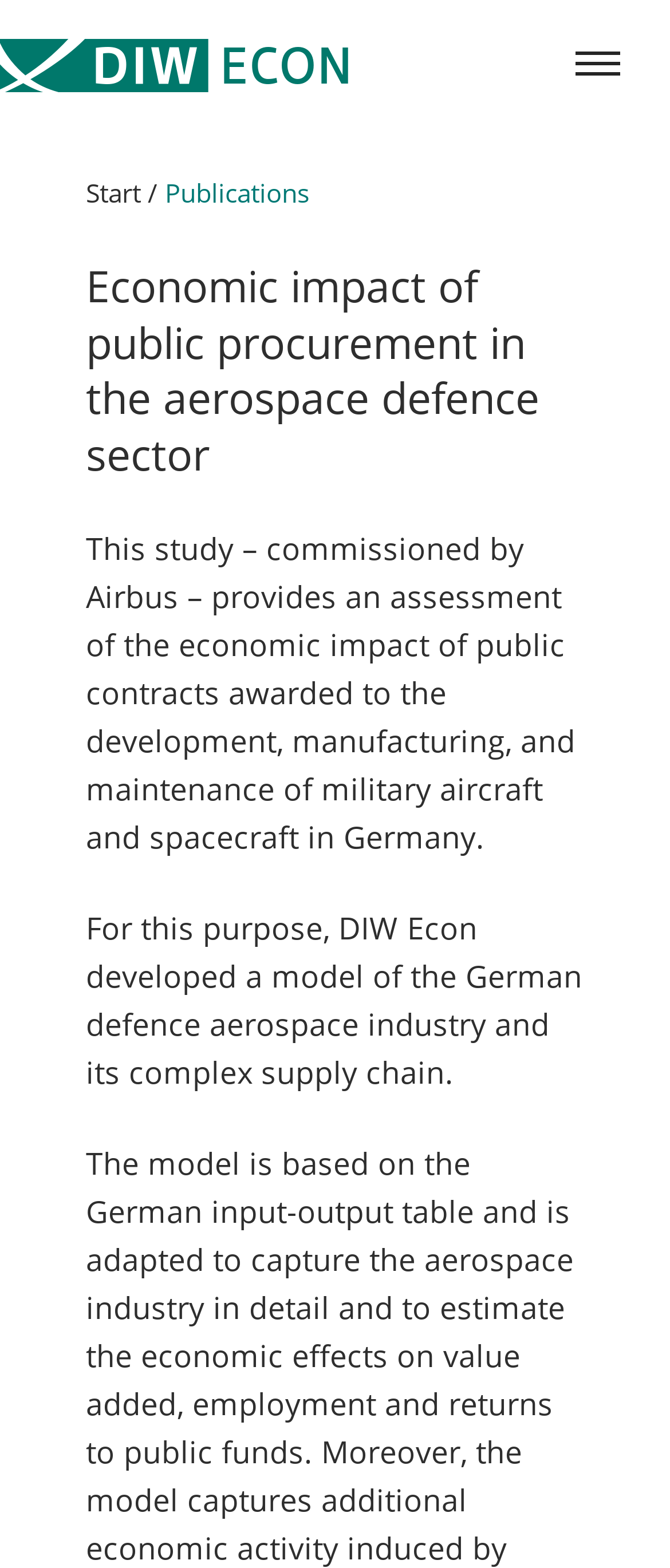Determine the primary headline of the webpage.

Economic impact of public procurement in the aerospace defence sector